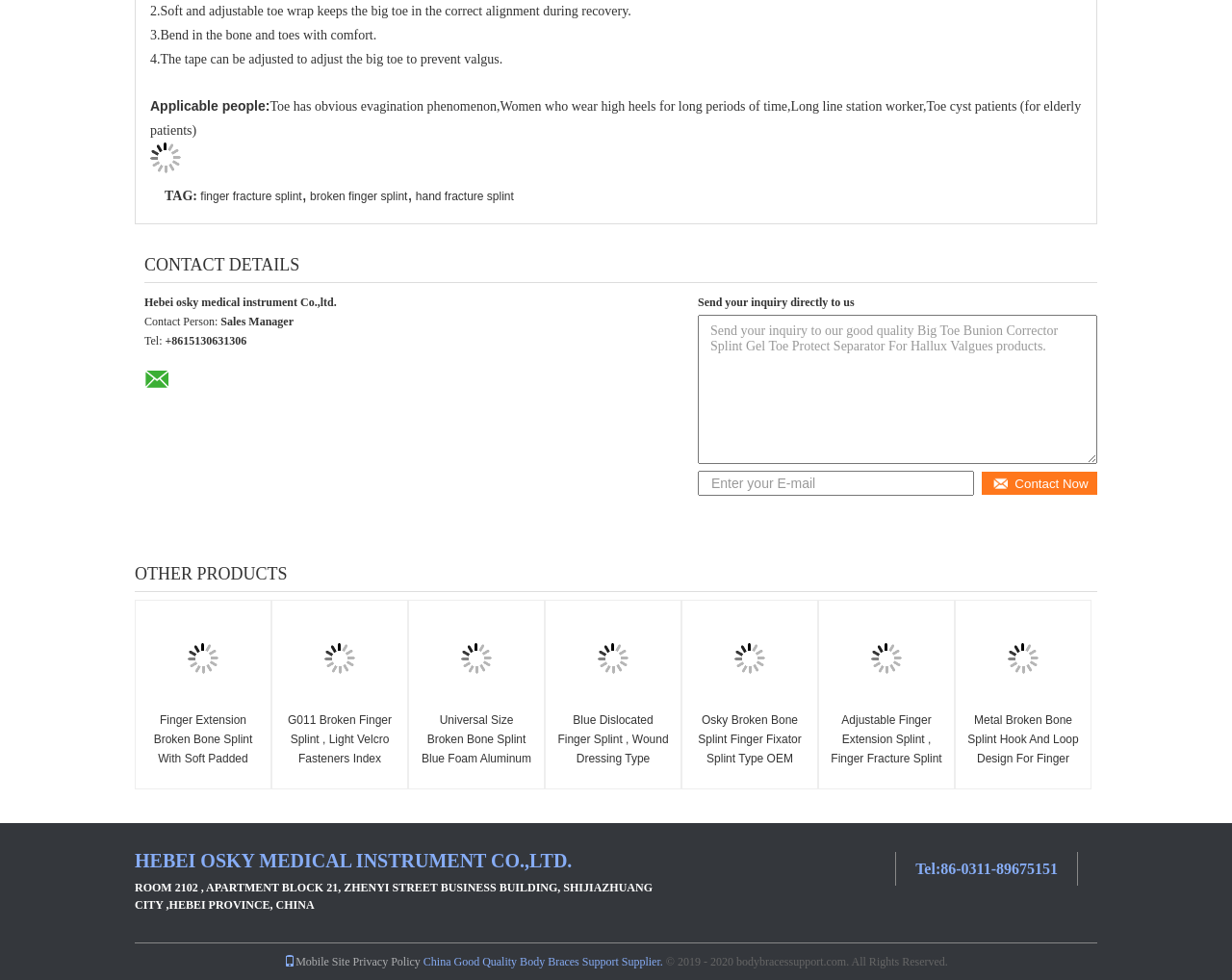Pinpoint the bounding box coordinates of the clickable element needed to complete the instruction: "Visit the mobile site". The coordinates should be provided as four float numbers between 0 and 1: [left, top, right, bottom].

[0.231, 0.974, 0.284, 0.988]